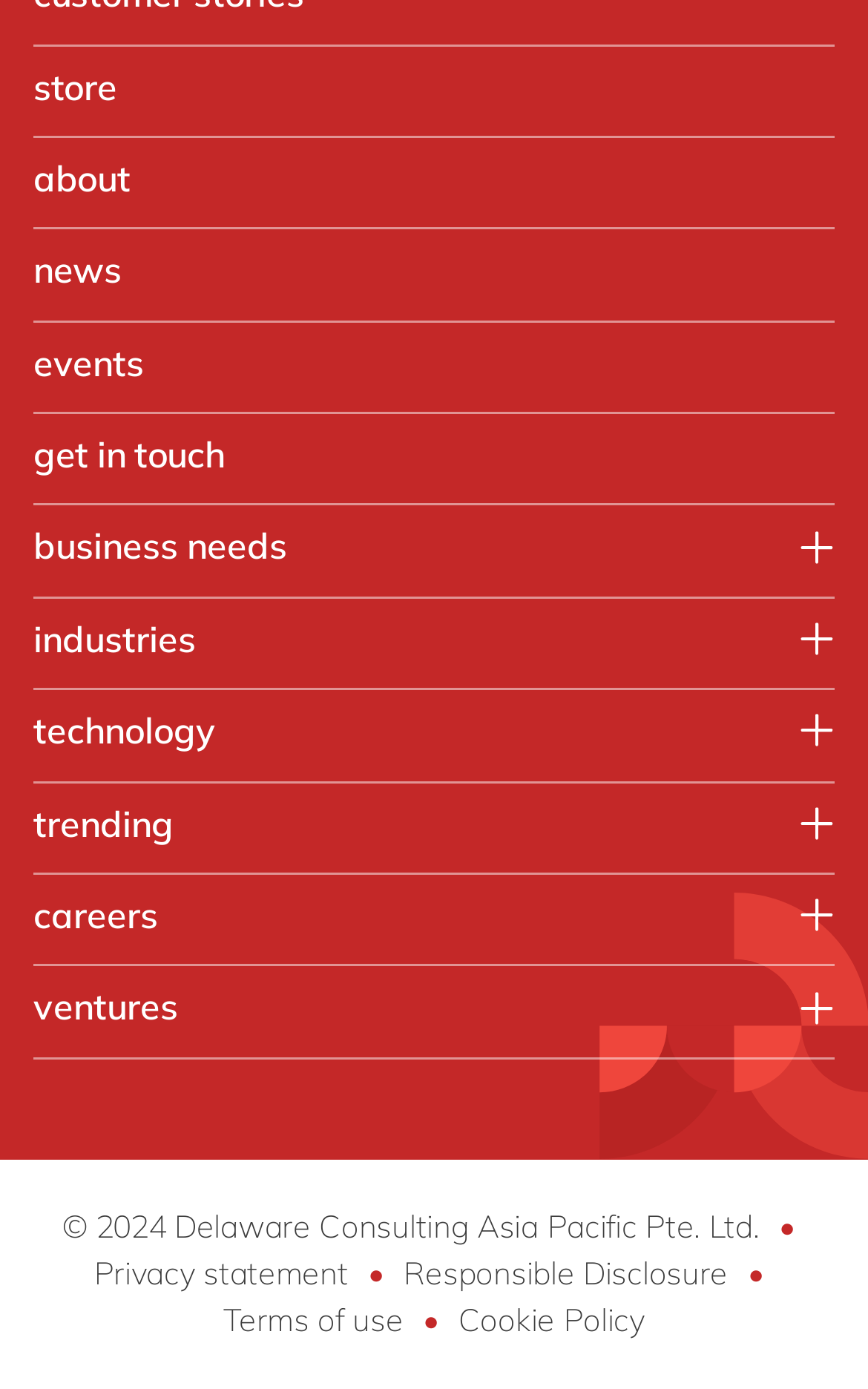What is the last link in the 'industries' section?
Give a detailed and exhaustive answer to the question.

I looked at the 'industries' section and found the links 'Automotive', 'Chemicals', ..., 'Utilities'. The last link in this section is 'Utilities'.